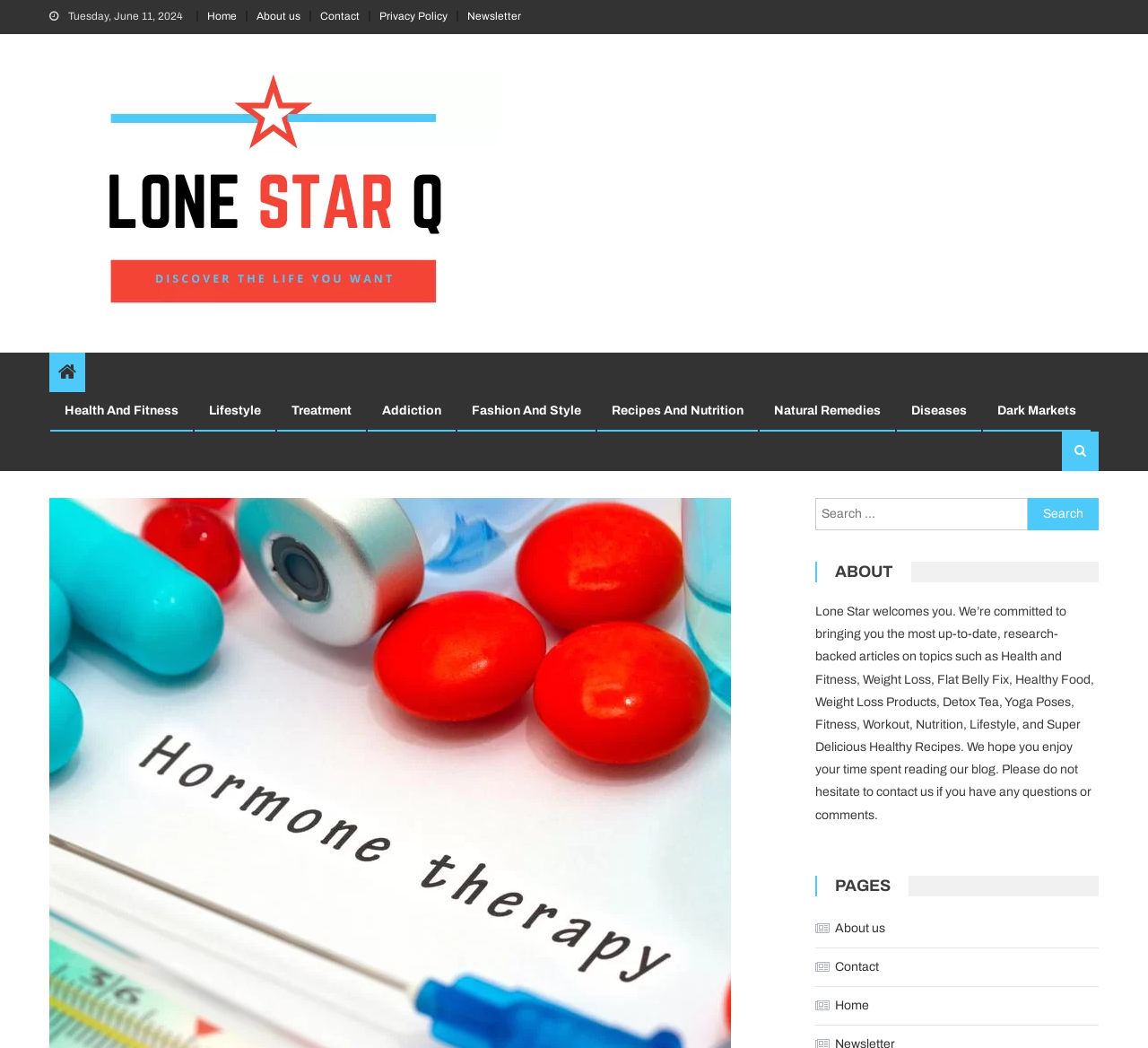Can you specify the bounding box coordinates of the area that needs to be clicked to fulfill the following instruction: "Go to Home page"?

[0.18, 0.009, 0.206, 0.021]